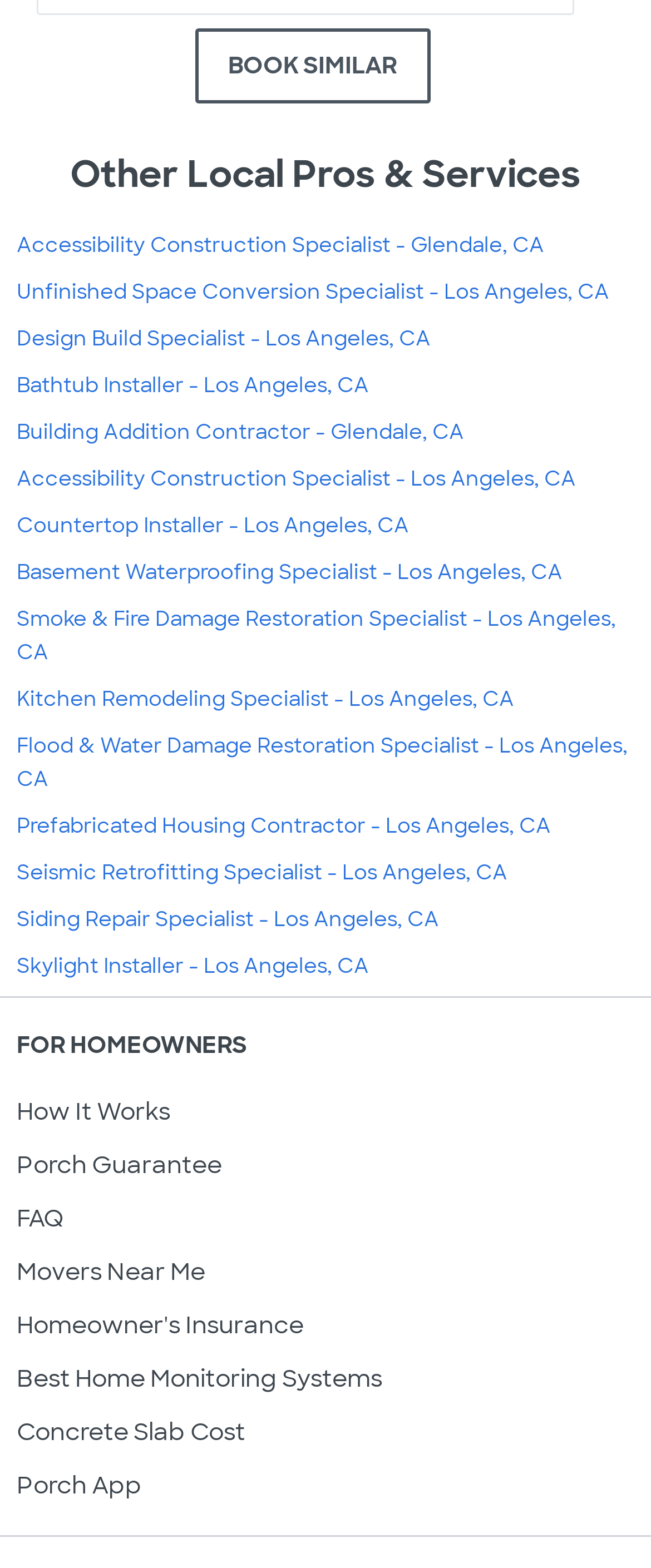Reply to the question below using a single word or brief phrase:
What is the last link under 'Other Local Pros & Services'?

Prefabricated Housing Contractor - Los Angeles, CA